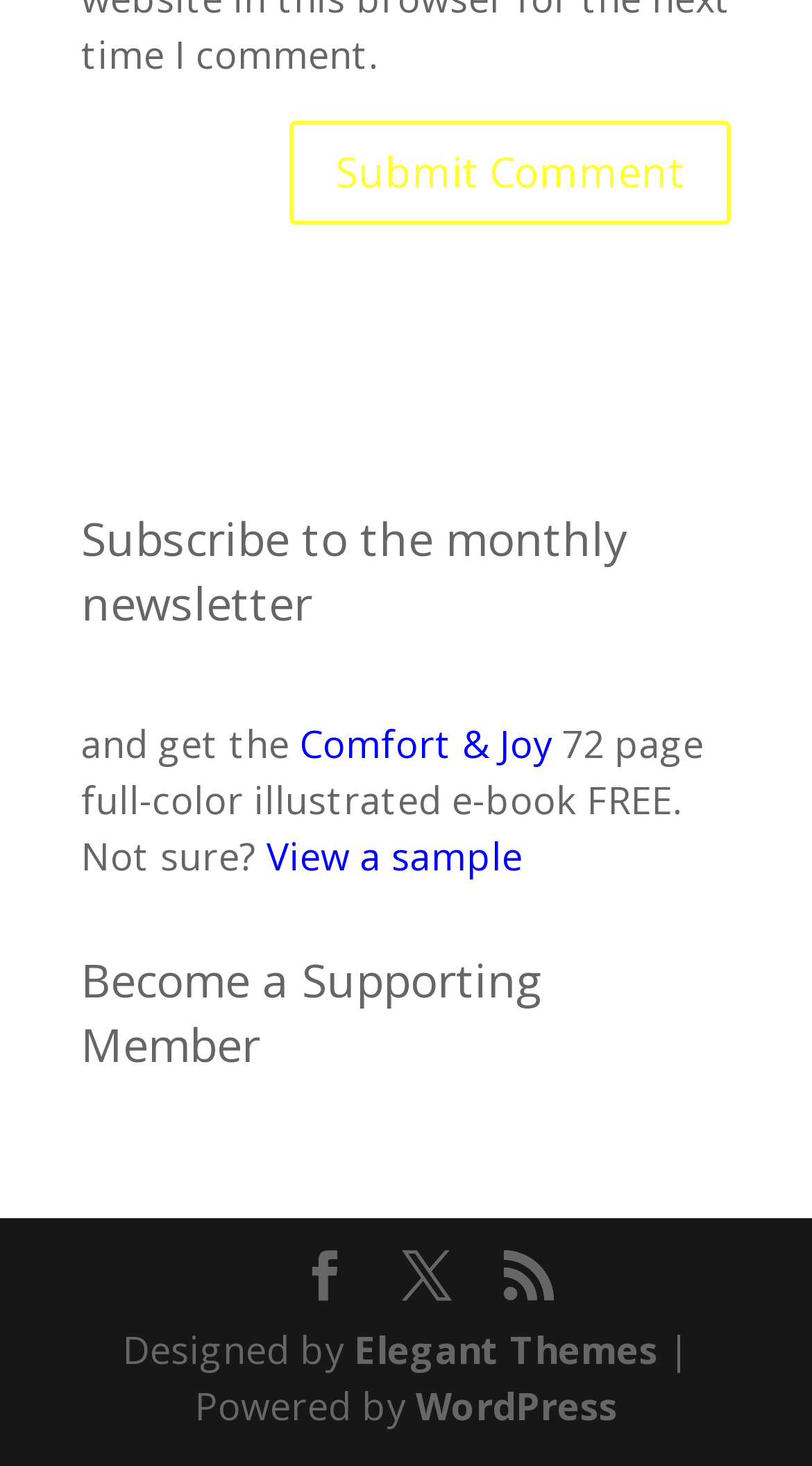Show the bounding box coordinates of the region that should be clicked to follow the instruction: "Subscribe to the monthly newsletter."

[0.1, 0.345, 0.772, 0.431]